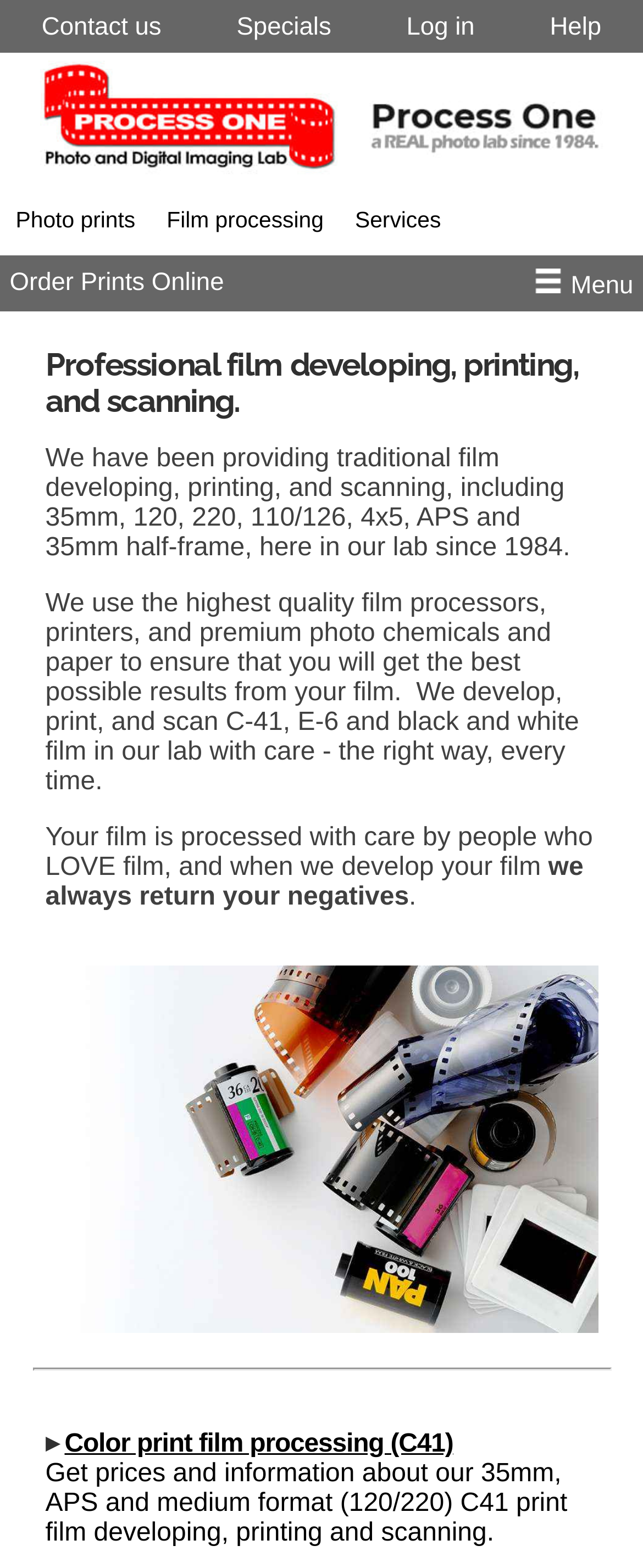Determine the bounding box coordinates of the section to be clicked to follow the instruction: "Click on Contact us". The coordinates should be given as four float numbers between 0 and 1, formatted as [left, top, right, bottom].

[0.006, 0.0, 0.309, 0.034]